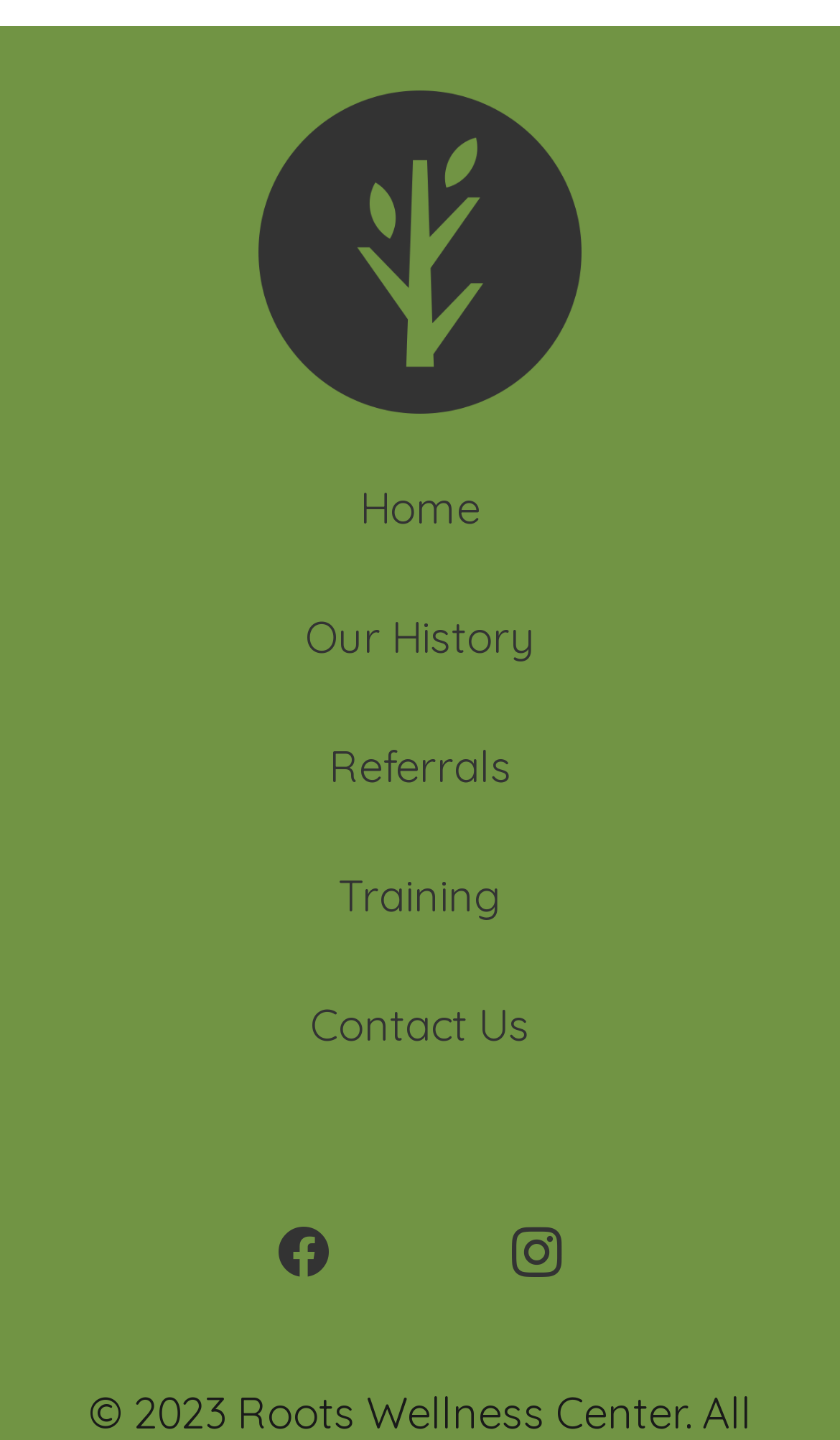Bounding box coordinates are to be given in the format (top-left x, top-left y, bottom-right x, bottom-right y). All values must be floating point numbers between 0 and 1. Provide the bounding box coordinate for the UI element described as: Contact Us

[0.369, 0.693, 0.631, 0.731]